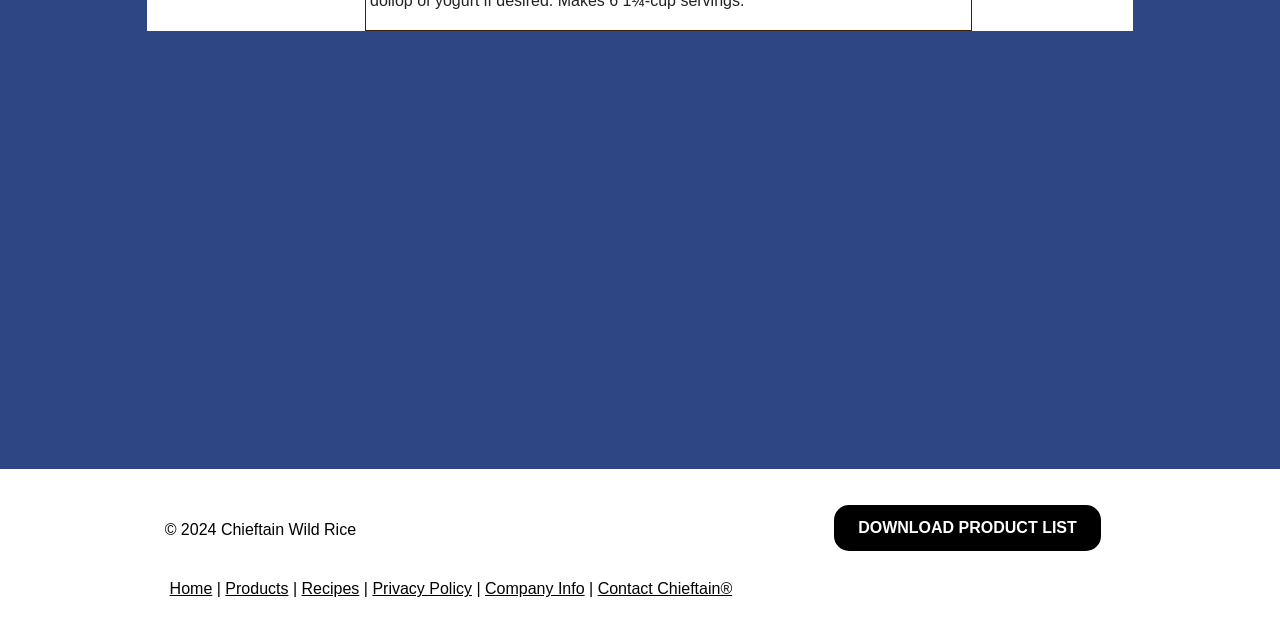Identify the bounding box for the element characterized by the following description: "DOWNLOAD PRODUCT LIST".

[0.652, 0.789, 0.86, 0.861]